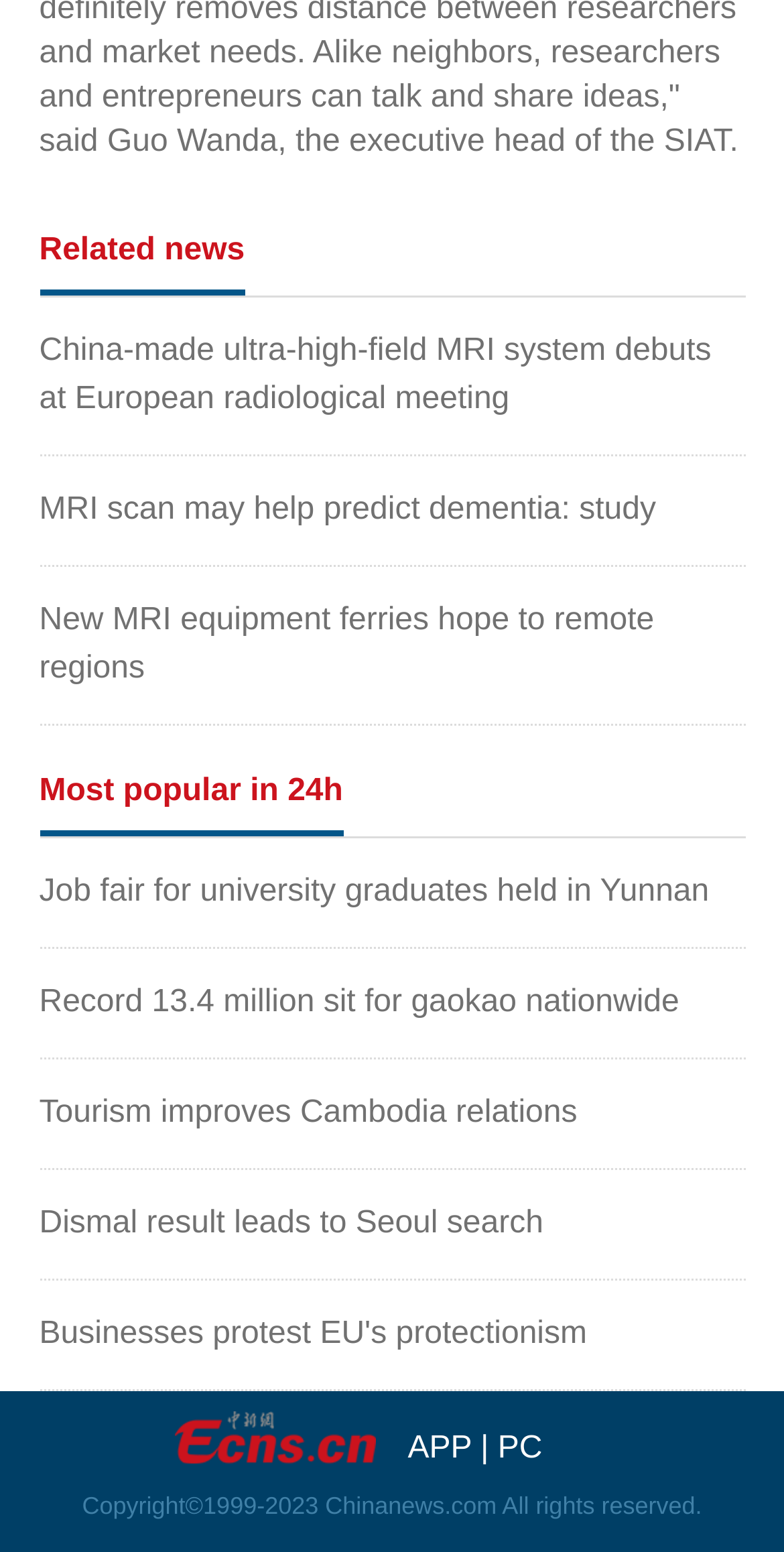Locate the bounding box coordinates of the element that should be clicked to execute the following instruction: "View news about Job fair for university graduates".

[0.05, 0.563, 0.904, 0.585]